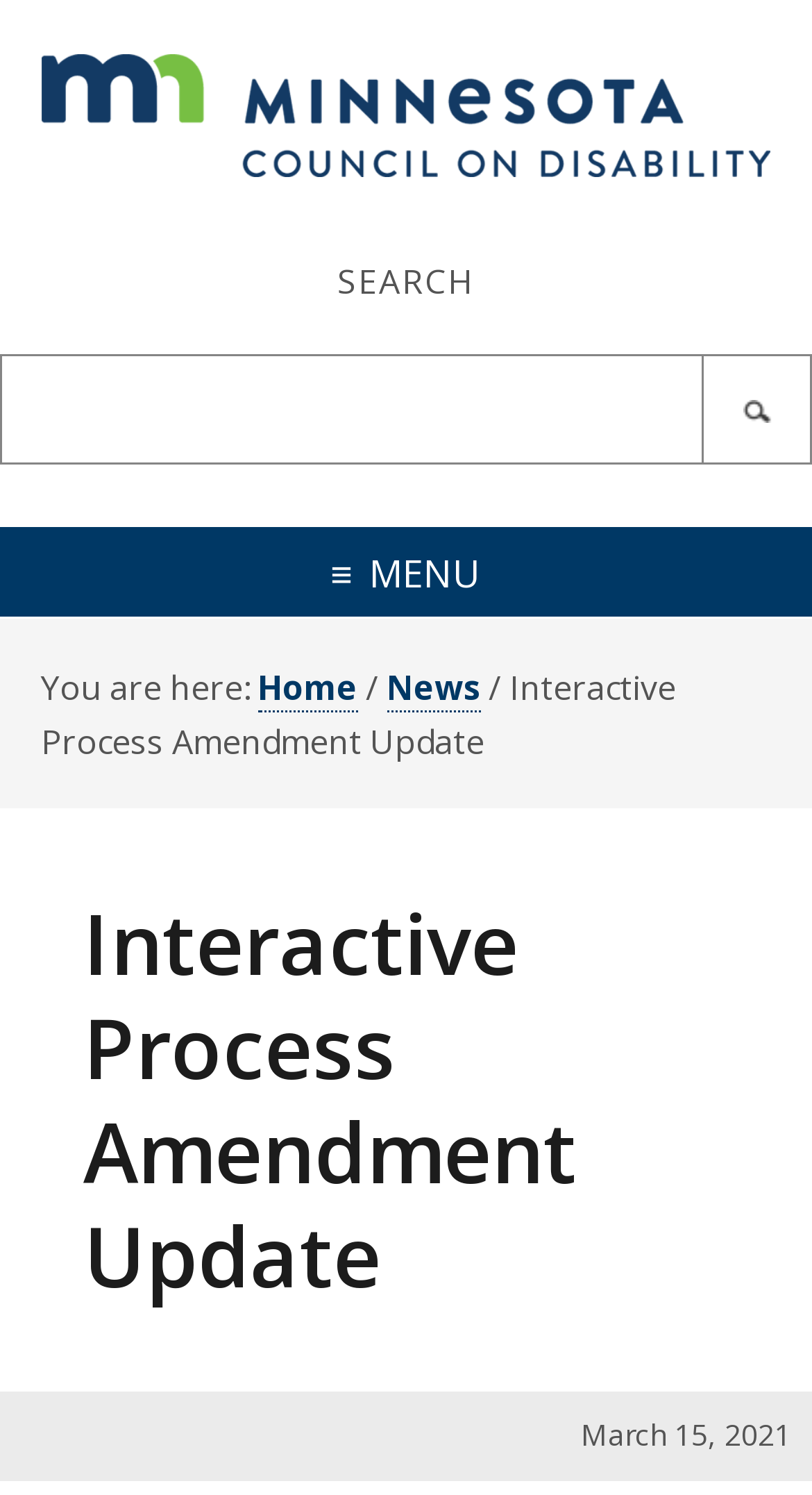Please pinpoint the bounding box coordinates for the region I should click to adhere to this instruction: "Click Primary Navigation Menu".

[0.0, 0.353, 1.0, 0.414]